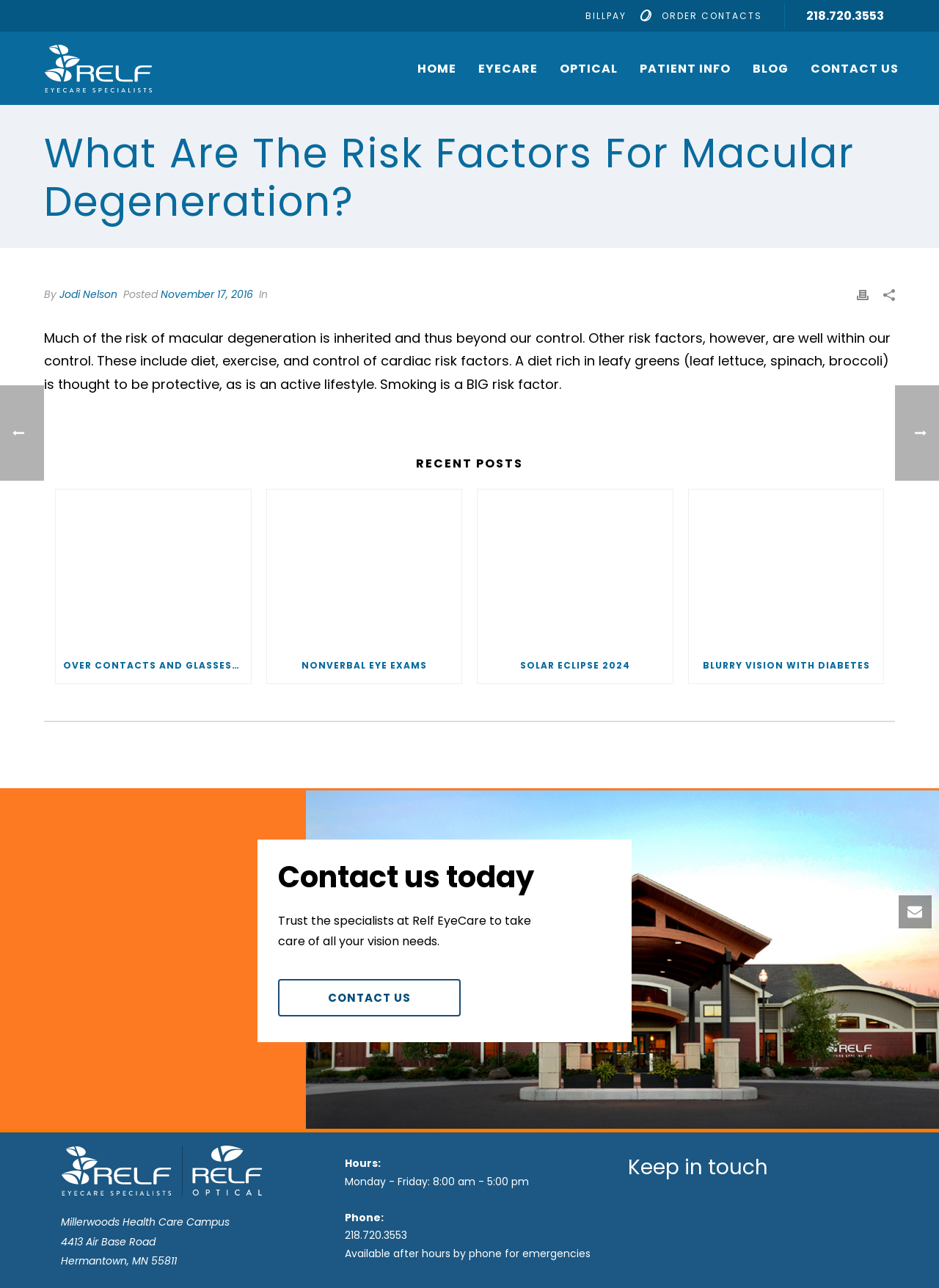Identify the first-level heading on the webpage and generate its text content.

What Are The Risk Factors For Macular Degeneration?